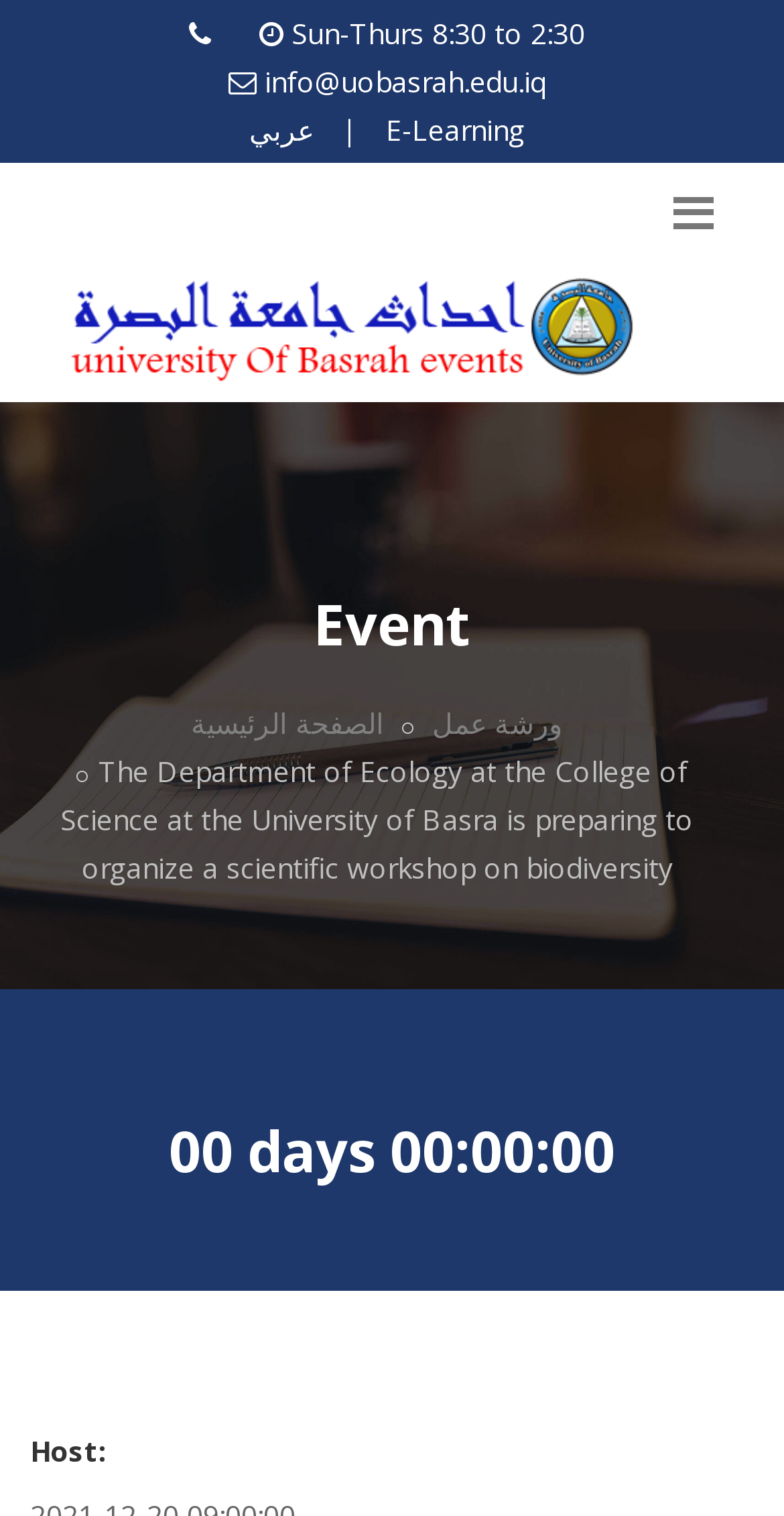Refer to the image and offer a detailed explanation in response to the question: What is the email address of the university?

I found the email address of the university by looking at the top section of the webpage, where it is written 'info@uobasrah.edu.iq'.